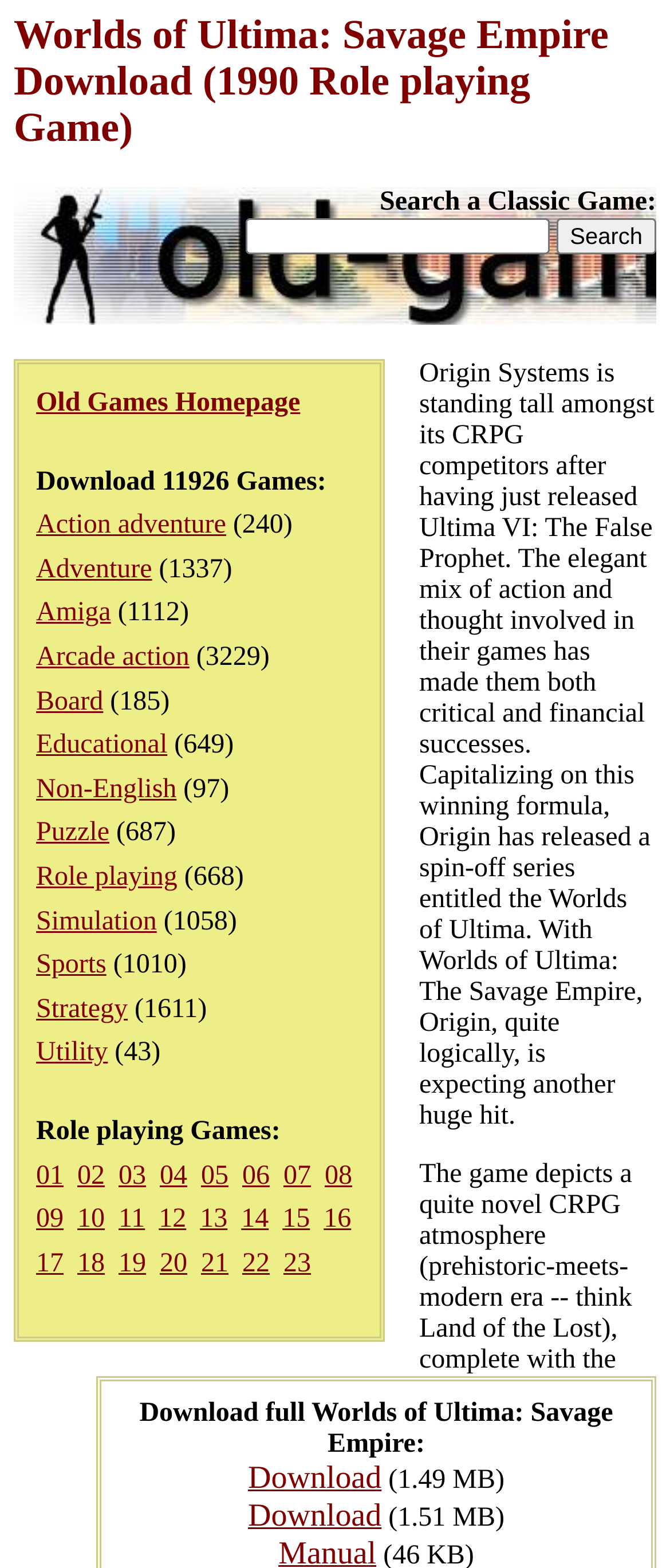Show me the bounding box coordinates of the clickable region to achieve the task as per the instruction: "Read about deadly equines".

None